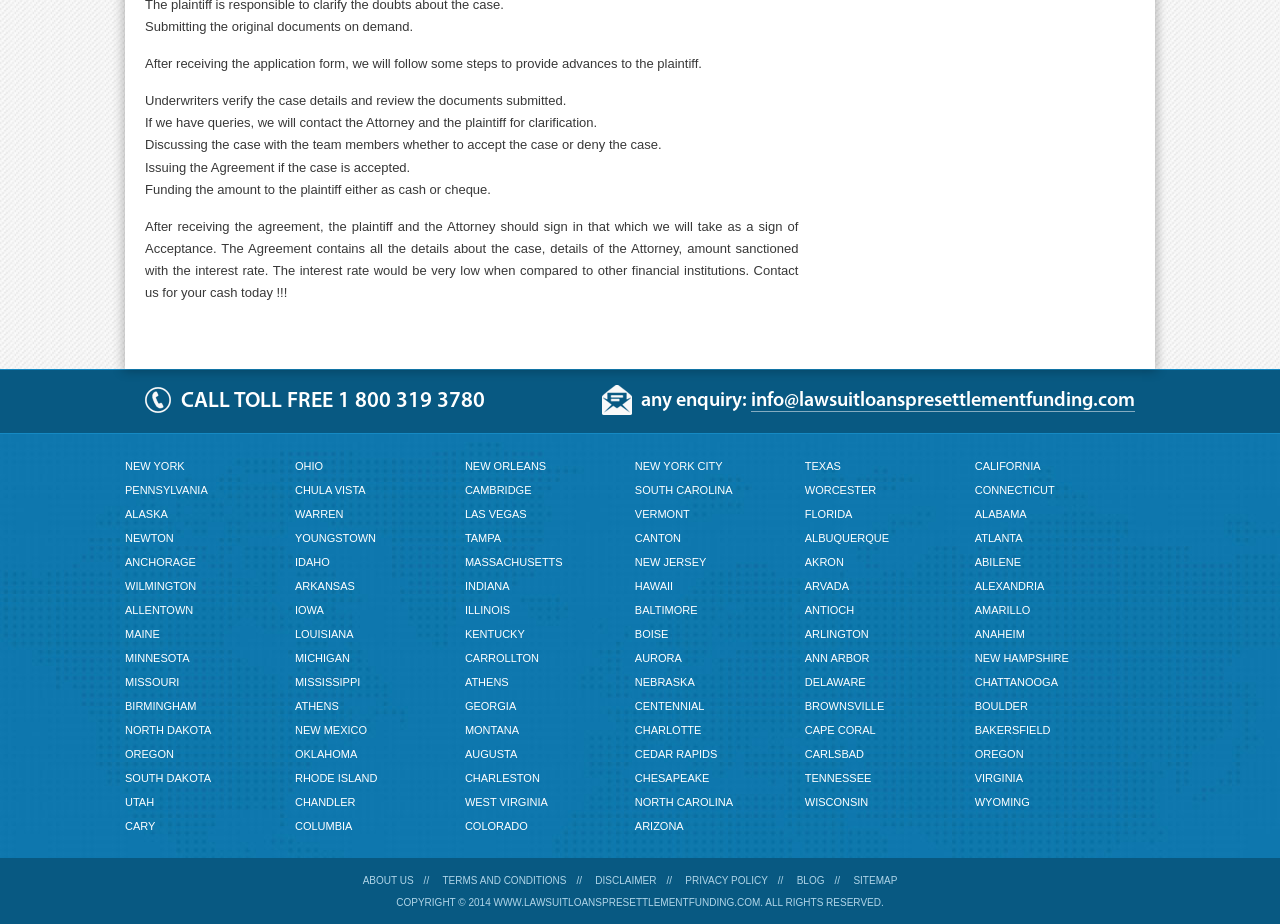Identify the bounding box coordinates of the area you need to click to perform the following instruction: "Get lawsuit loans in California".

[0.761, 0.491, 0.813, 0.517]